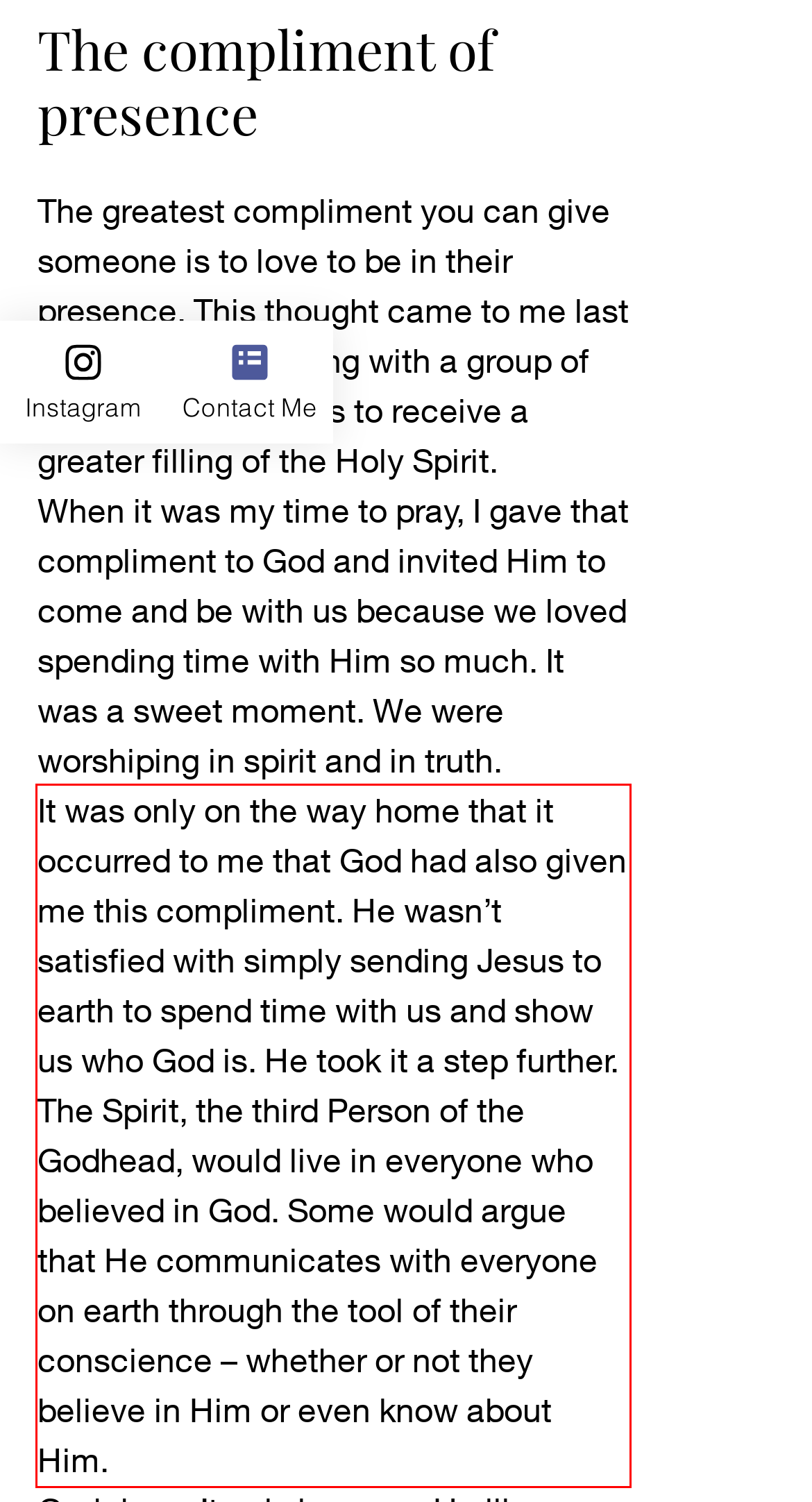Please extract the text content from the UI element enclosed by the red rectangle in the screenshot.

It was only on the way home that it occurred to me that God had also given me this compliment. He wasn’t satisfied with simply sending Jesus to earth to spend time with us and show us who God is. He took it a step further. The Spirit, the third Person of the Godhead, would live in everyone who believed in God. Some would argue that He communicates with everyone on earth through the tool of their conscience – whether or not they believe in Him or even know about Him.